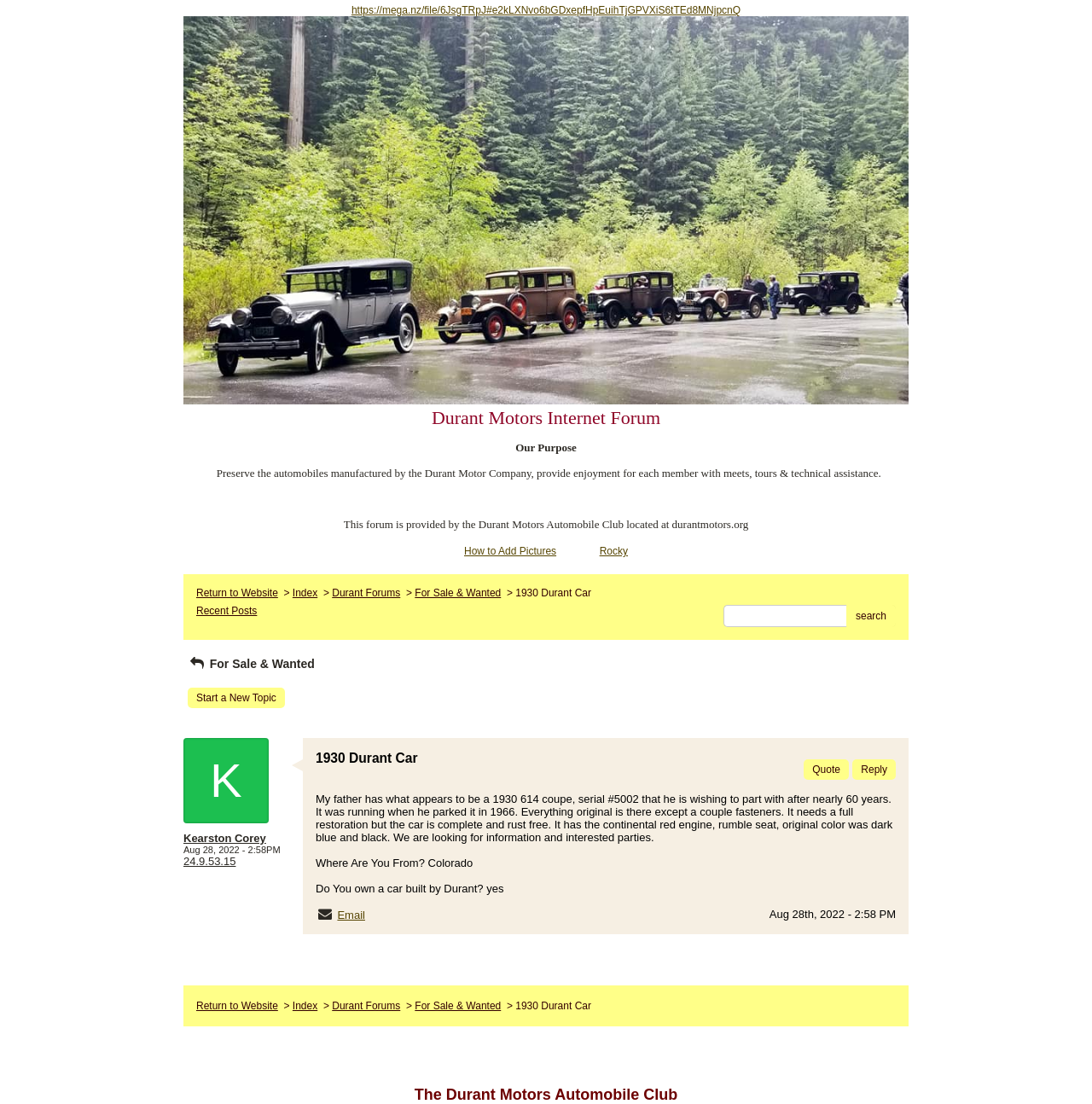Could you find the bounding box coordinates of the clickable area to complete this instruction: "View recent posts"?

[0.18, 0.548, 0.235, 0.559]